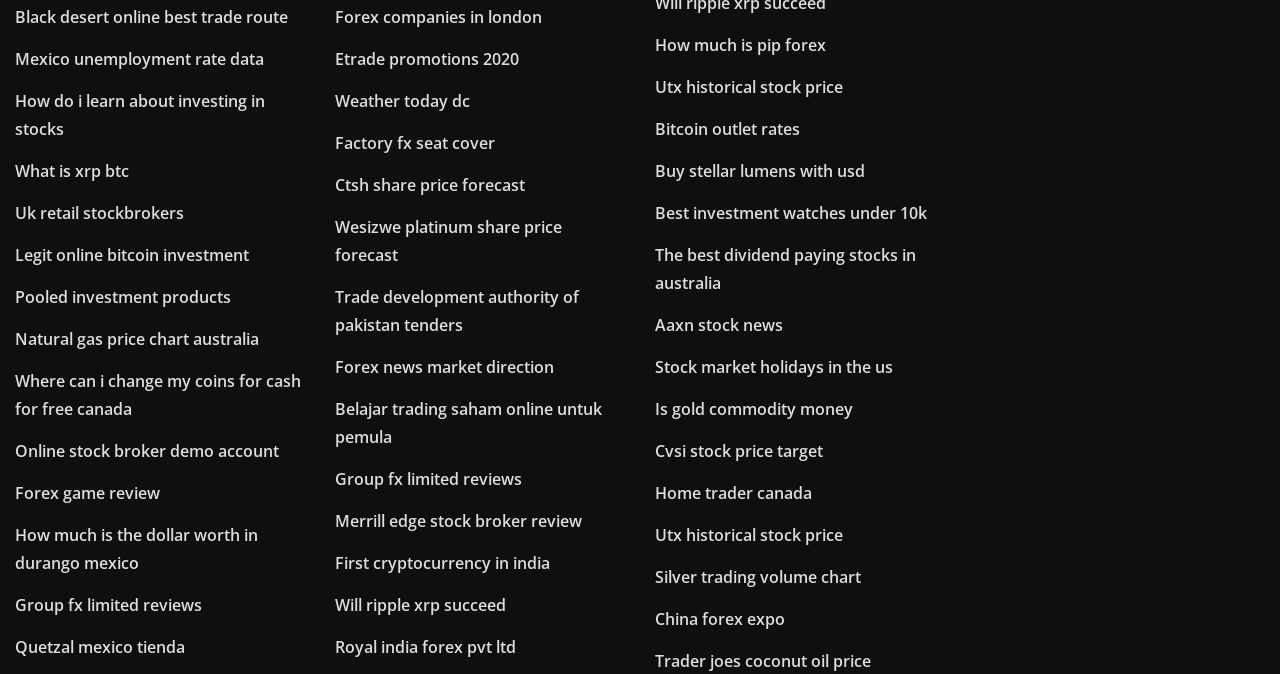Using the provided element description "Silver trading volume chart", determine the bounding box coordinates of the UI element.

[0.512, 0.84, 0.673, 0.873]